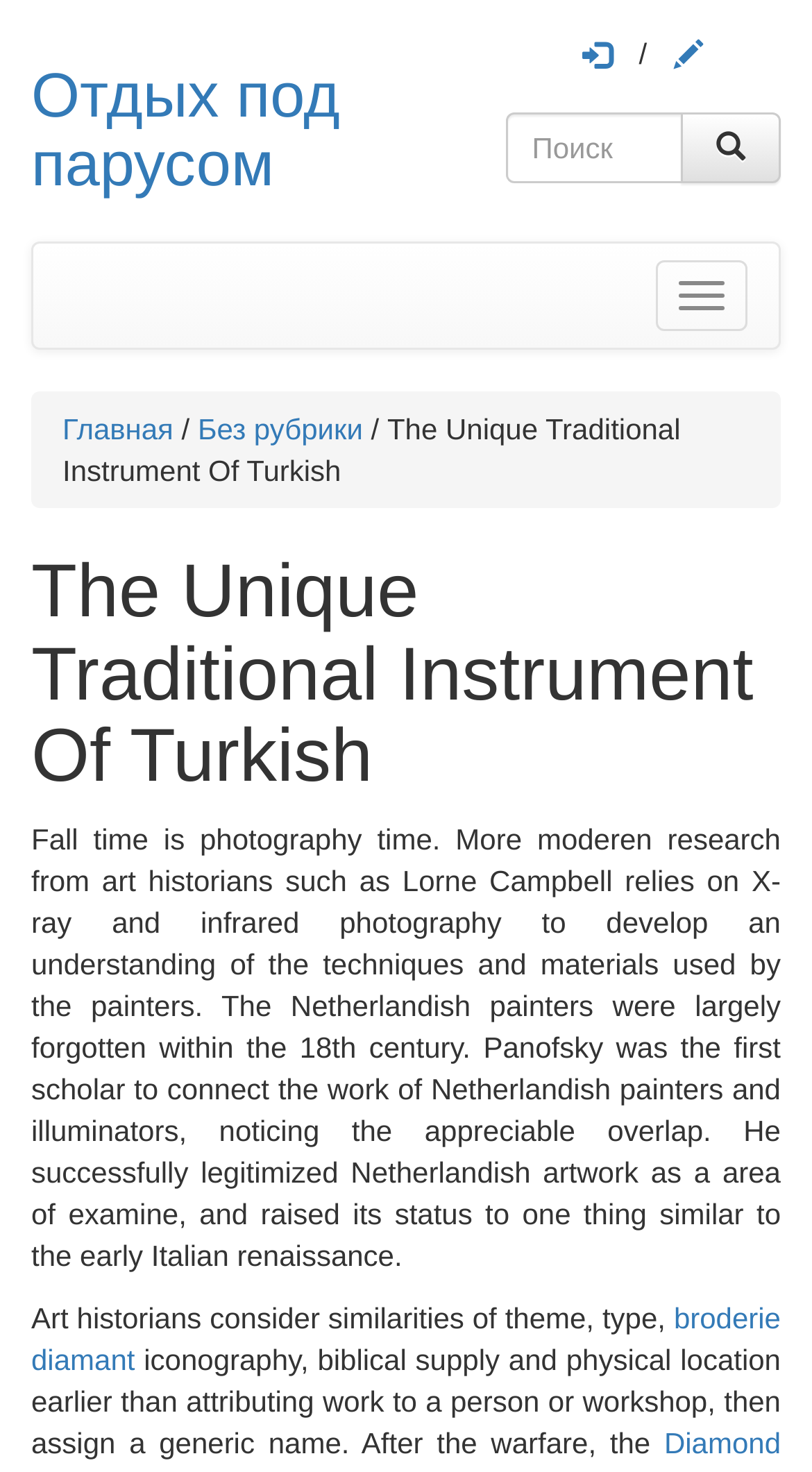Generate a thorough description of the webpage.

The webpage appears to be a blog or article page, with a focus on the unique traditional instrument of Turkish. At the top, there is a heading "Отдых под парусом" which is also a link, situated near the left edge of the page. To the right of this heading, there is a link with a icon "" and a static text "/" separating it from another link with a icon "✏".

Below this top section, there is a layout table containing a search box labeled "Поиск" and a button with an icon "\xa0 \ue003 \xa0". This table is positioned near the right edge of the page.

On the left side of the page, there is a menu section with links to "Главная" and "Без рубрики", separated by static text "/". Below this menu, there is a static text "The Unique Traditional Instrument Of Turkish" which is also a heading.

The main content of the page is a long article, starting with the text "Fall time is photography time..." and continuing with several paragraphs discussing art historians, Netherlandish painters, and their techniques. The article is divided into several sections, with links to related topics such as "broderie diamant" scattered throughout the text.

At the bottom of the page, there is a button labeled "Меню" positioned near the right edge. Overall, the page has a simple layout with a focus on the article content, and several navigation links and buttons scattered throughout.